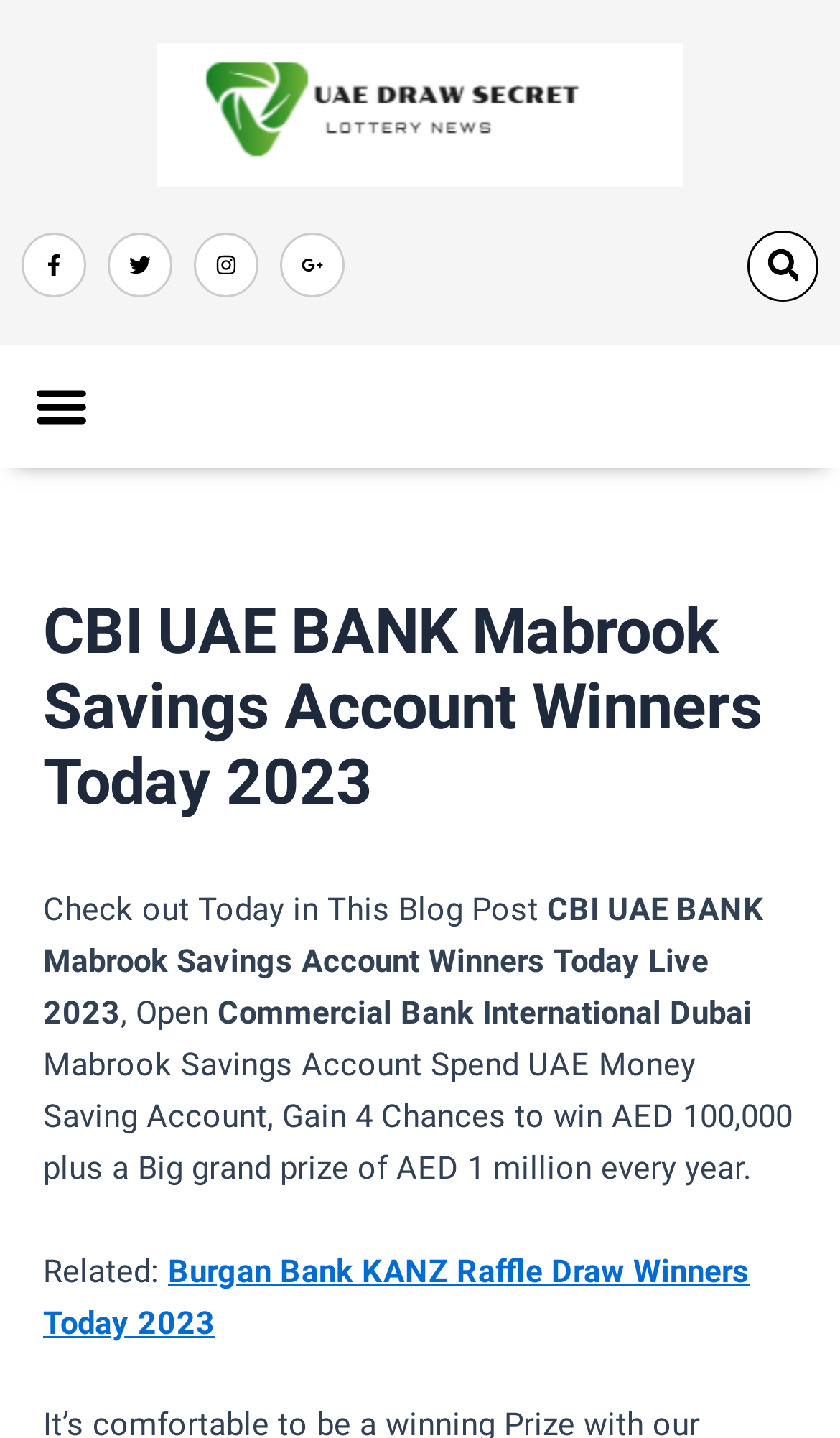Give a detailed account of the webpage's layout and content.

The webpage appears to be a blog post about the CBI UAE BANK Mabrook Savings Account Winners. At the top, there is a logo image of "UAE Draw Secrets" with a width spanning about 63% of the page, positioned near the top left corner. Below the logo, there are four social media links, namely Facebook, Twitter, Instagram, and Google+, each accompanied by a small icon image. These links are aligned horizontally and take up about 30% of the page width.

On the right side of the page, there is a search bar with a "Search" button. The search bar is quite wide, occupying about 47% of the page width.

The main content of the page is a header section that can be toggled by a "Menu Toggle" button located at the top left corner. When expanded, the header section displays a heading that reads "CBI UAE BANK Mabrook Savings Account Winners Today 2023". Below the heading, there are four paragraphs of text. The first paragraph is a brief introduction, followed by a longer paragraph that describes the Mabrook Savings Account and its benefits. The third paragraph is a short phrase, and the fourth paragraph is a related link to another blog post about Burgan Bank KANZ Raffle Draw Winners.

Overall, the webpage has a simple layout with a focus on the main content, which is the blog post about the CBI UAE BANK Mabrook Savings Account Winners.